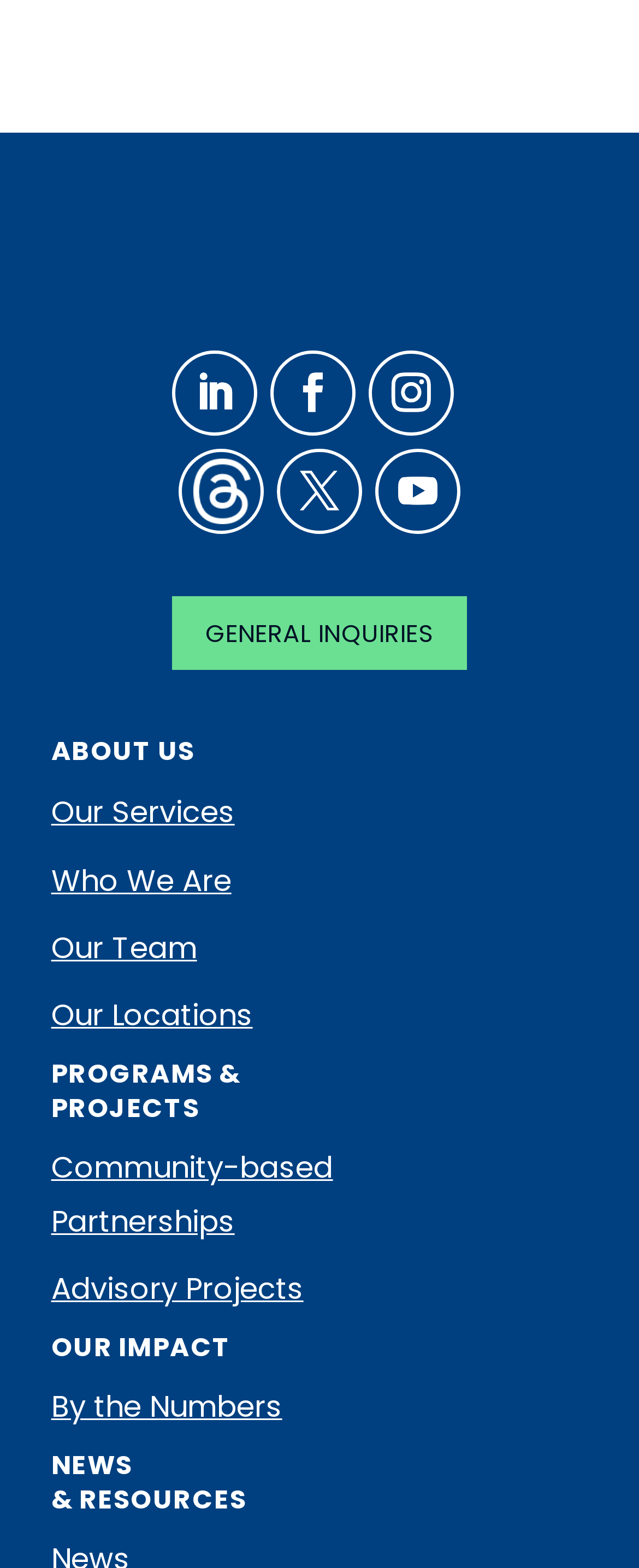Refer to the image and provide an in-depth answer to the question:
How many buttons are there in the top row?

I looked at the top row of the webpage and found three button elements with OCR text '', '', and ''. These buttons are aligned horizontally and have similar bounding box coordinates, indicating they are in the same row.